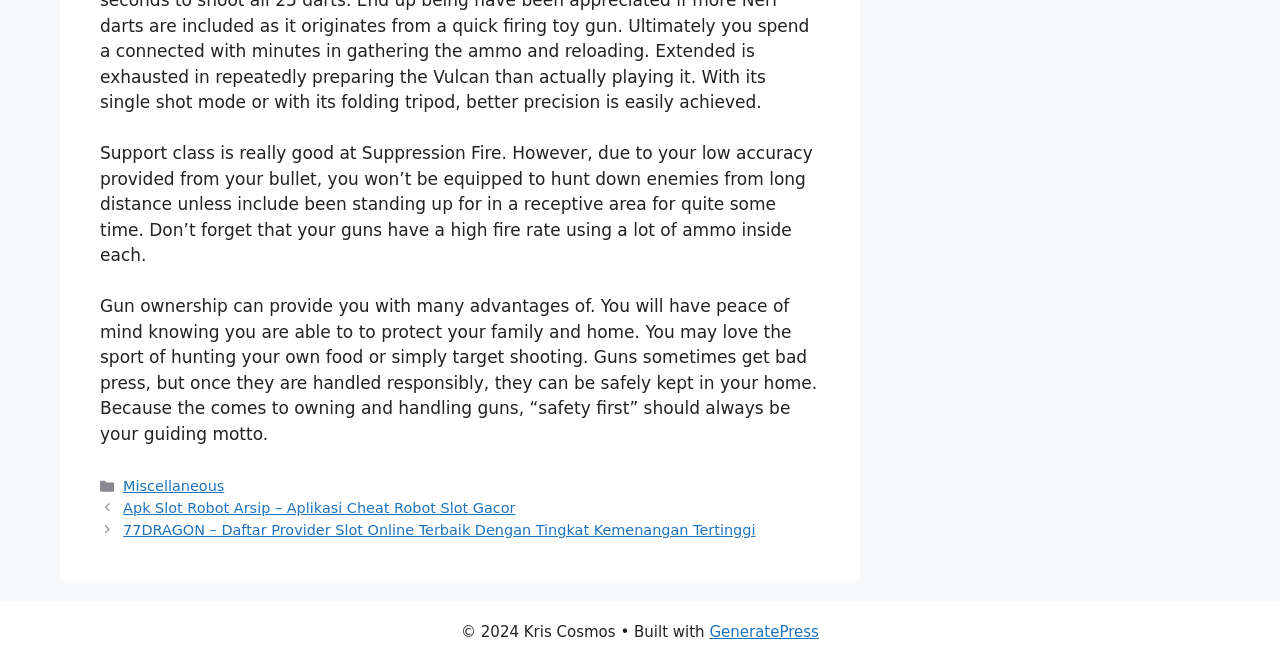Look at the image and write a detailed answer to the question: 
What is the theme of the second paragraph?

The second paragraph starts with 'Support class is really good at Suppression Fire.' which indicates that the theme of the paragraph is about the support class in a game or military context.